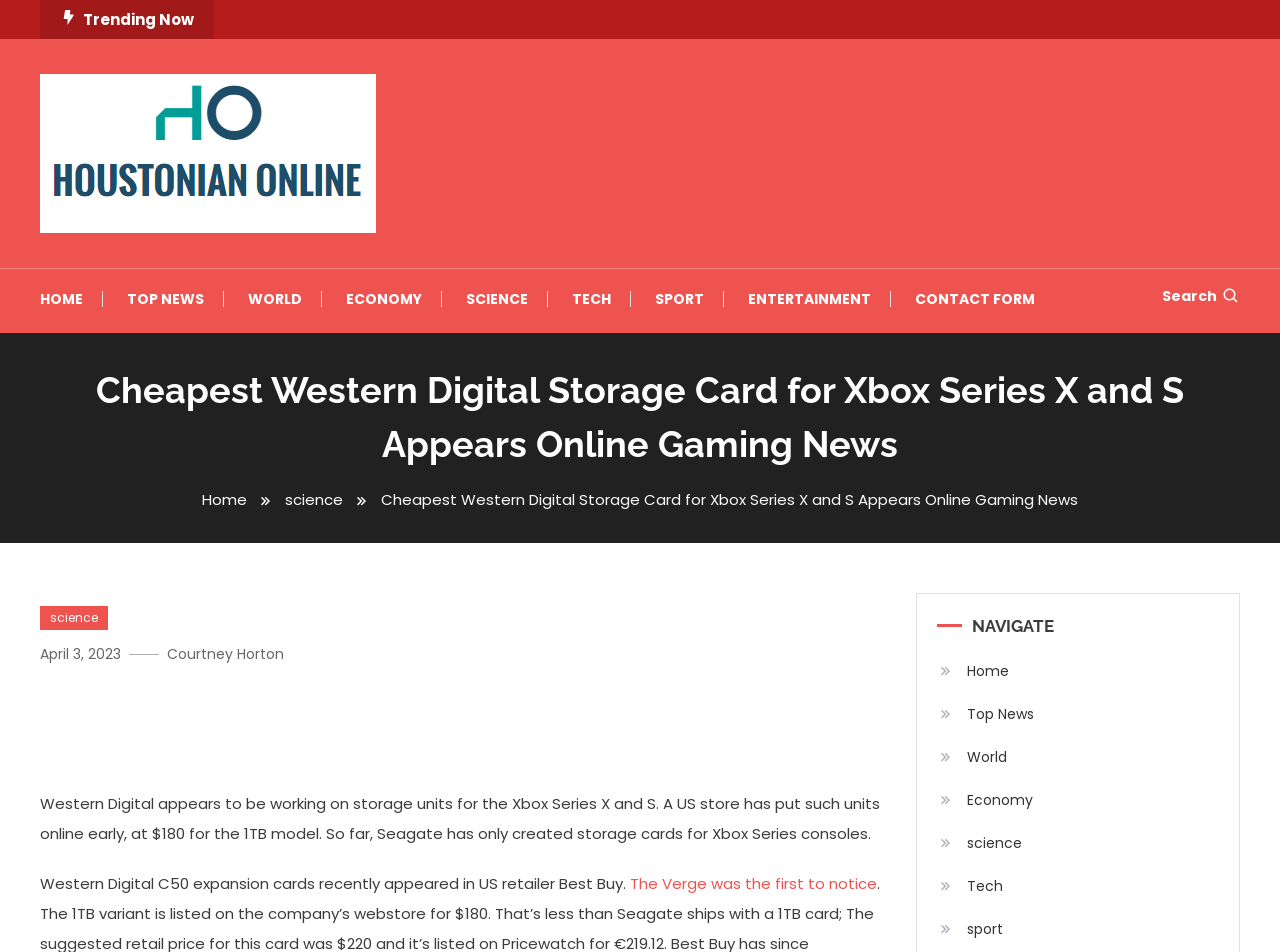Generate the text content of the main heading of the webpage.

Cheapest Western Digital Storage Card for Xbox Series X and S Appears Online Gaming News